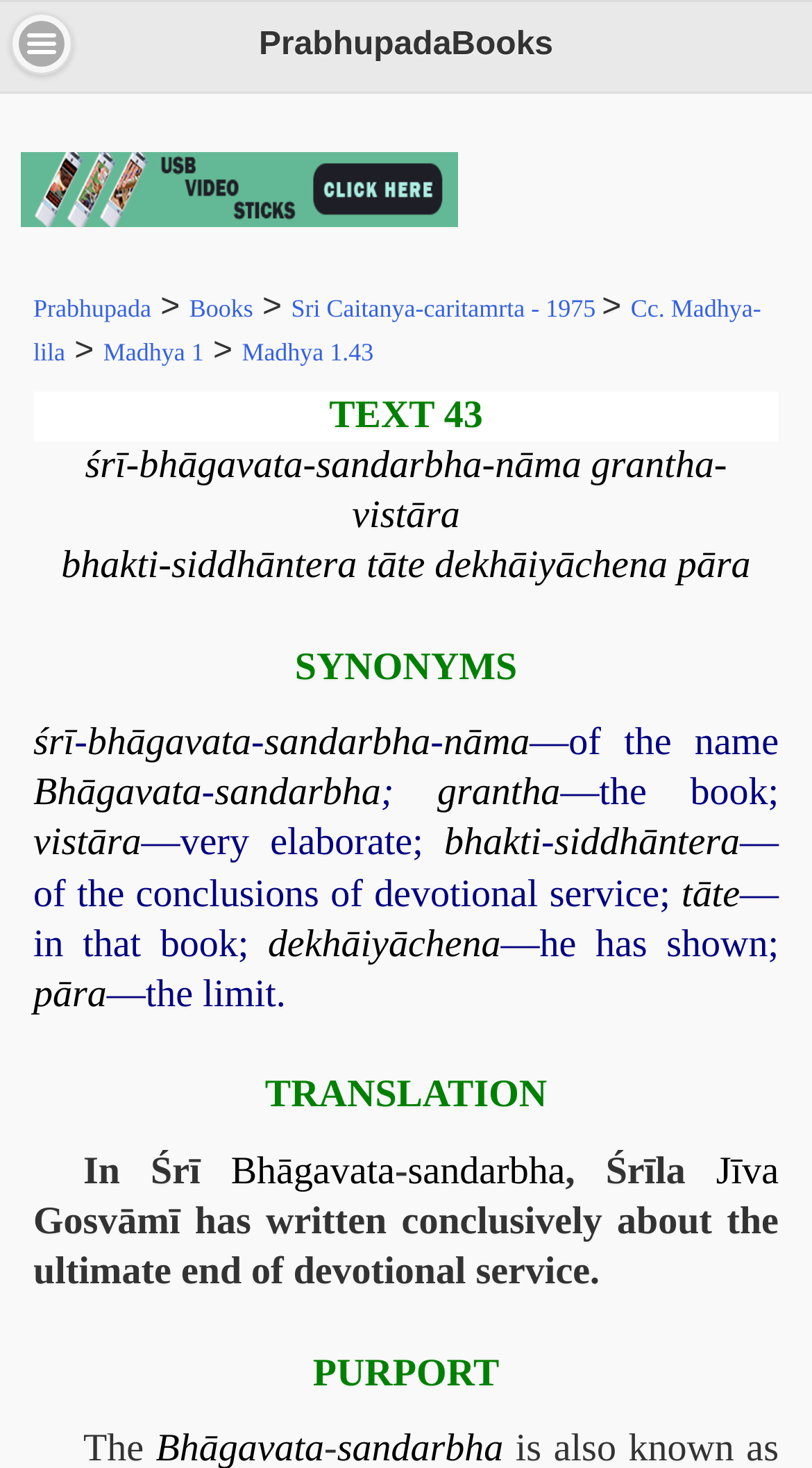Please locate the bounding box coordinates of the element that needs to be clicked to achieve the following instruction: "View 'Sri Caitanya-caritamrta - 1975' book". The coordinates should be four float numbers between 0 and 1, i.e., [left, top, right, bottom].

[0.358, 0.2, 0.741, 0.22]